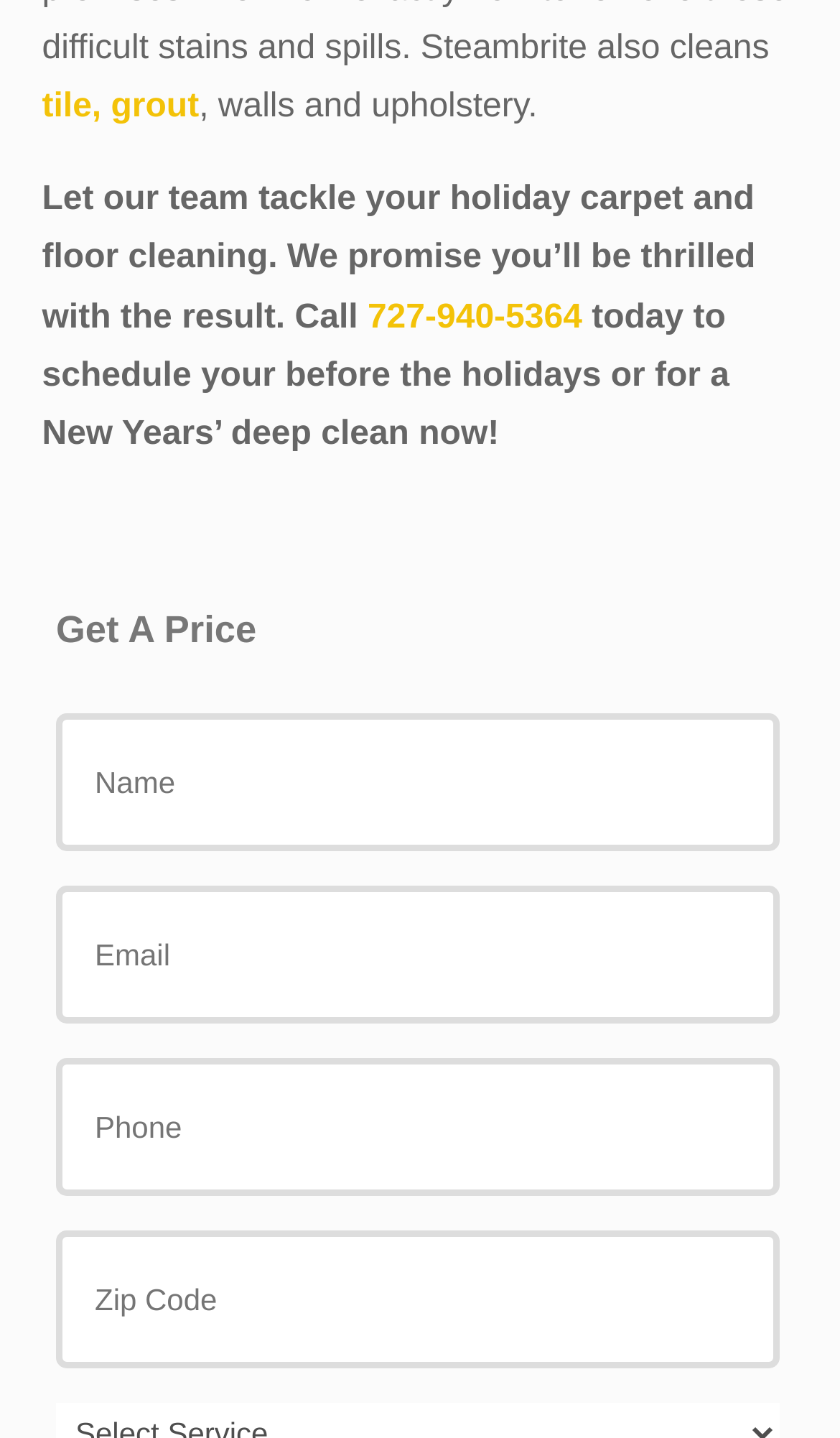What is the phone number to schedule a cleaning?
Offer a detailed and exhaustive answer to the question.

The phone number can be found in the text 'Call 727-940-5364 today to schedule your before the holidays or for a New Years’ deep clean now!' which is located below the heading 'Let our team tackle your holiday carpet and floor cleaning.'